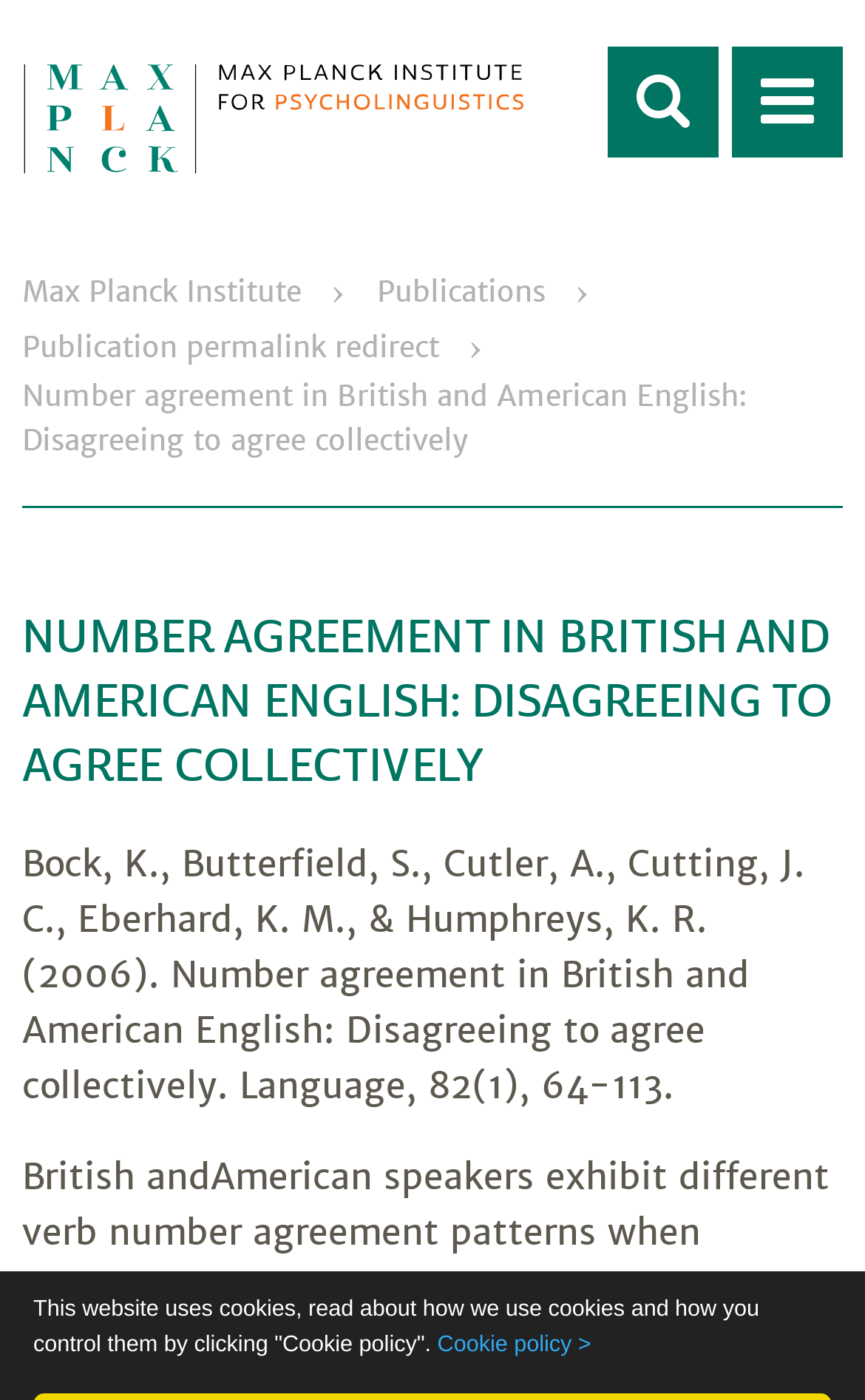What is the purpose of the button at the top right corner?
Using the image, provide a detailed and thorough answer to the question.

I found the answer by looking at the button with the text 'Menu' and an icon, which is located at the top right corner of the webpage, indicating that it is used to open a menu.